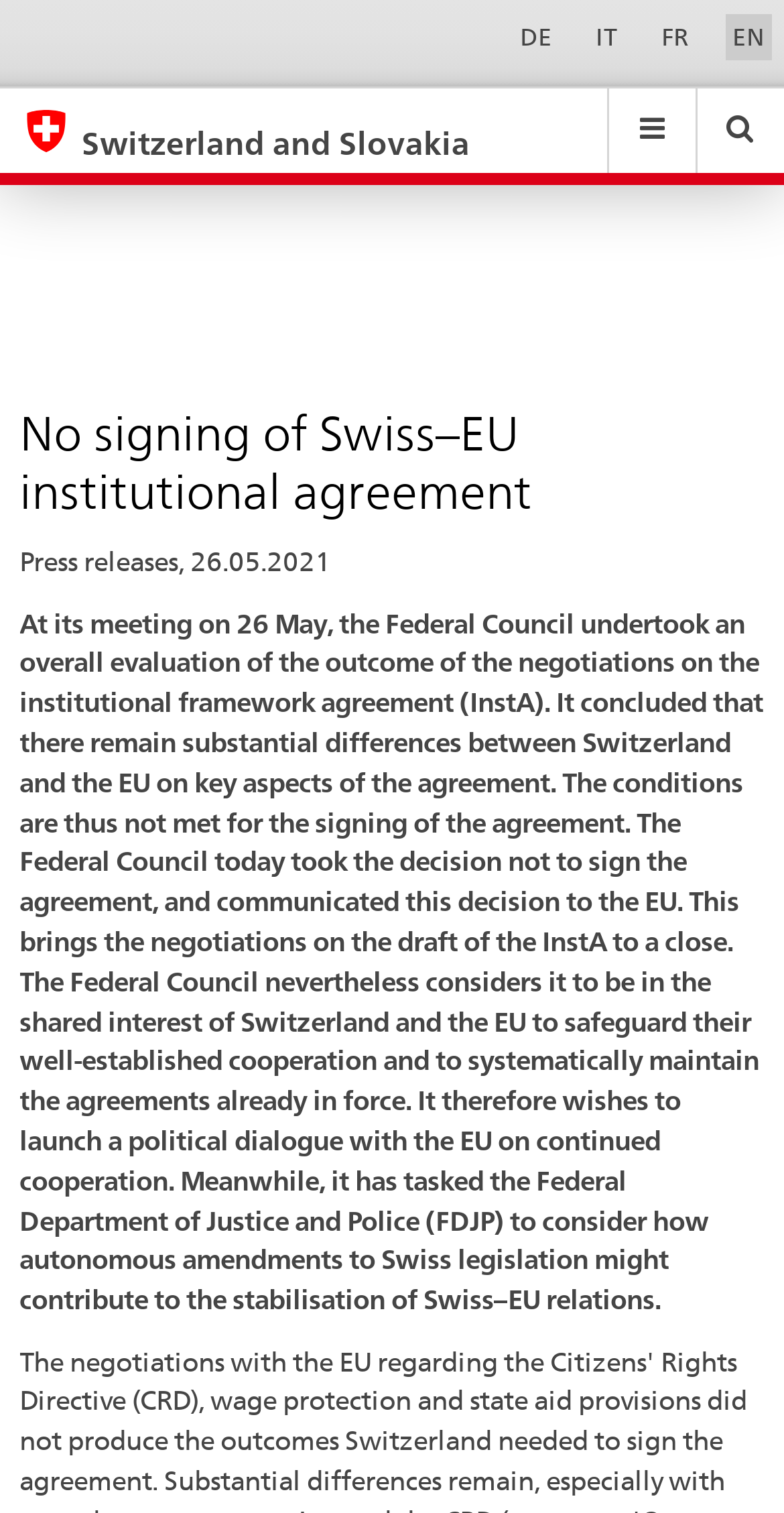Pinpoint the bounding box coordinates of the area that must be clicked to complete this instruction: "Switch to German language".

[0.654, 0.01, 0.714, 0.039]